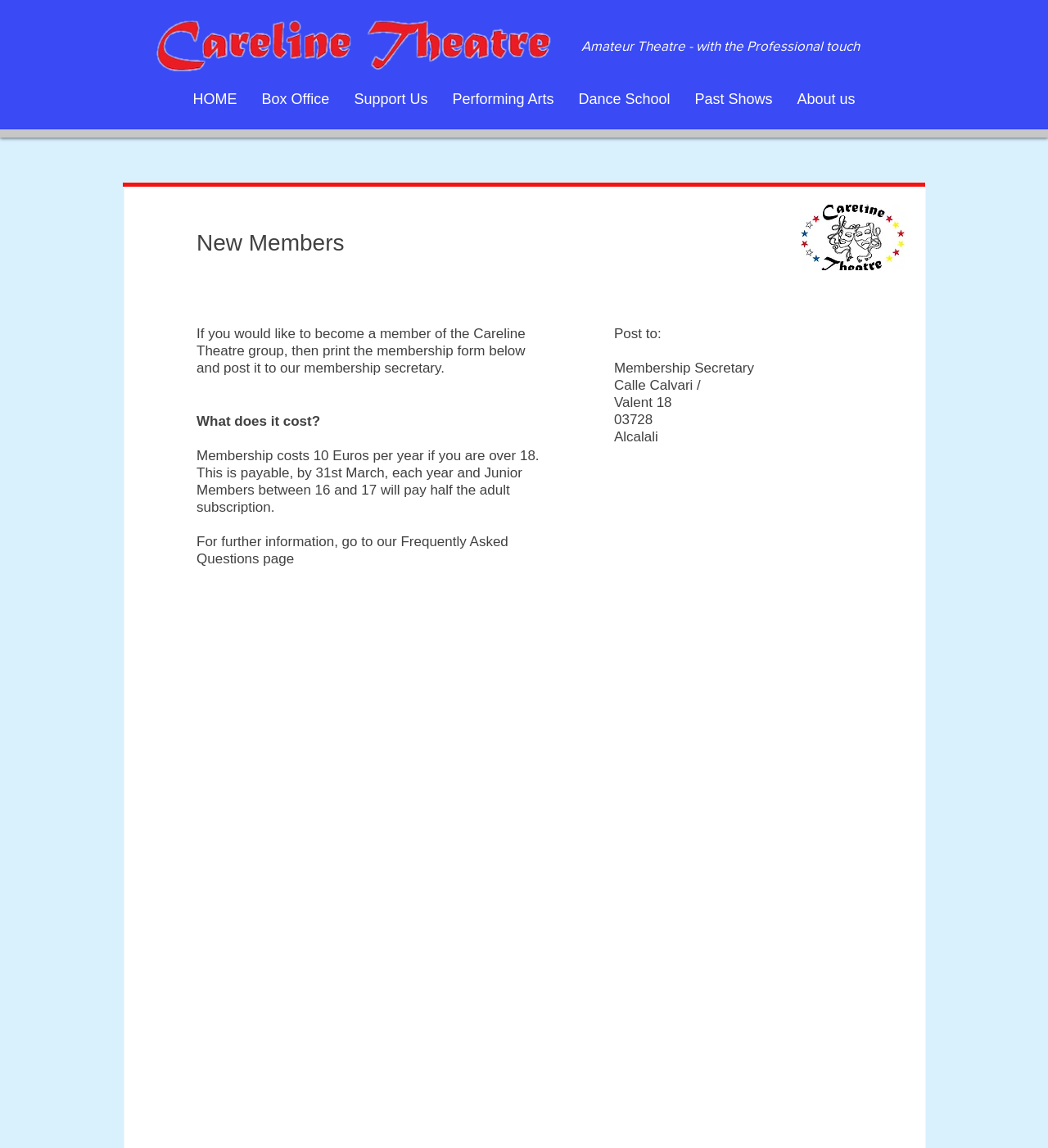Respond with a single word or short phrase to the following question: 
What is the address of the Membership Secretary?

Calle Calvari, Valent 18, 03728, Alcalali